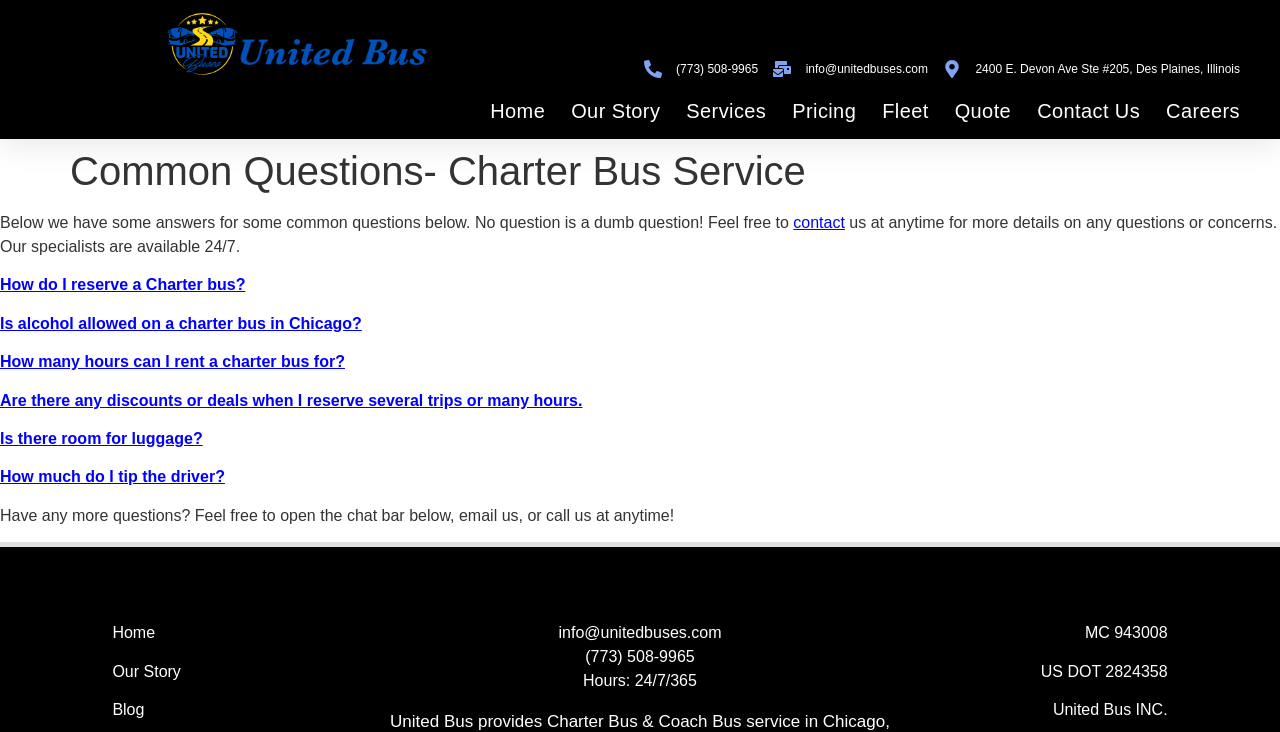Indicate the bounding box coordinates of the element that must be clicked to execute the instruction: "Ask about charter bus reservation". The coordinates should be given as four float numbers between 0 and 1, i.e., [left, top, right, bottom].

[0.0, 0.378, 0.192, 0.401]